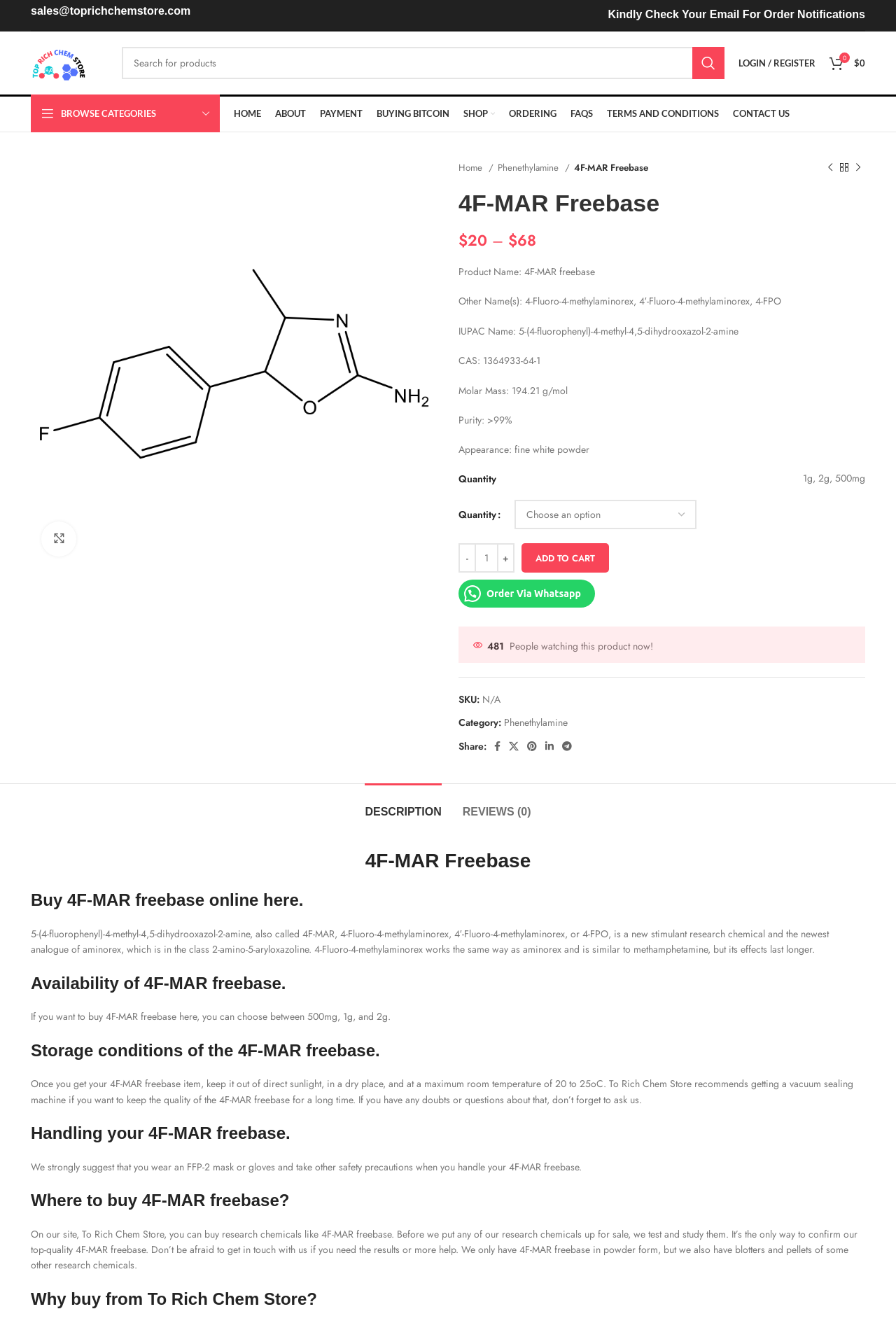Pinpoint the bounding box coordinates of the area that must be clicked to complete this instruction: "View product reviews".

[0.516, 0.592, 0.593, 0.624]